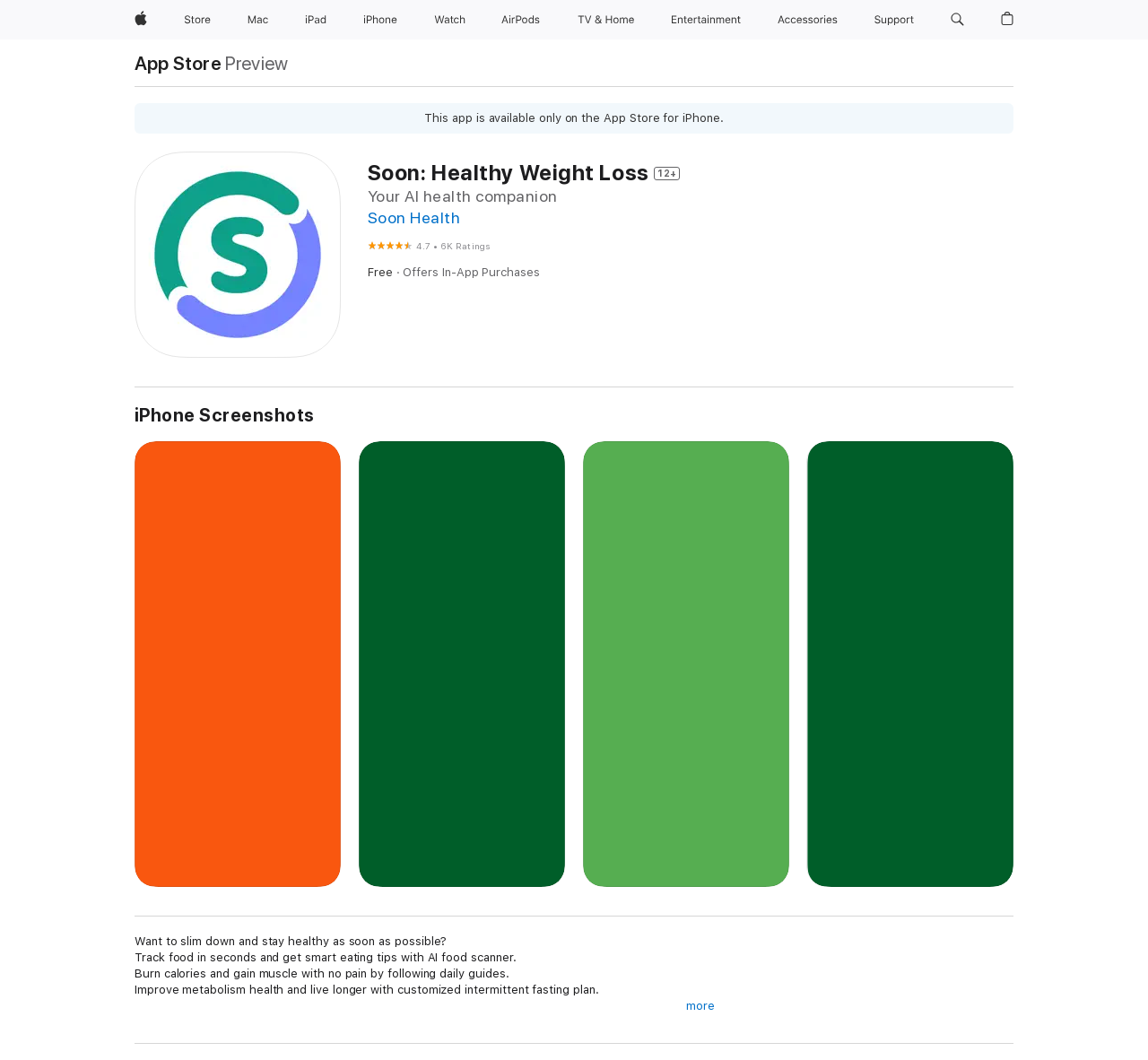Please reply with a single word or brief phrase to the question: 
What is the rating of the app?

4.7 out of 5